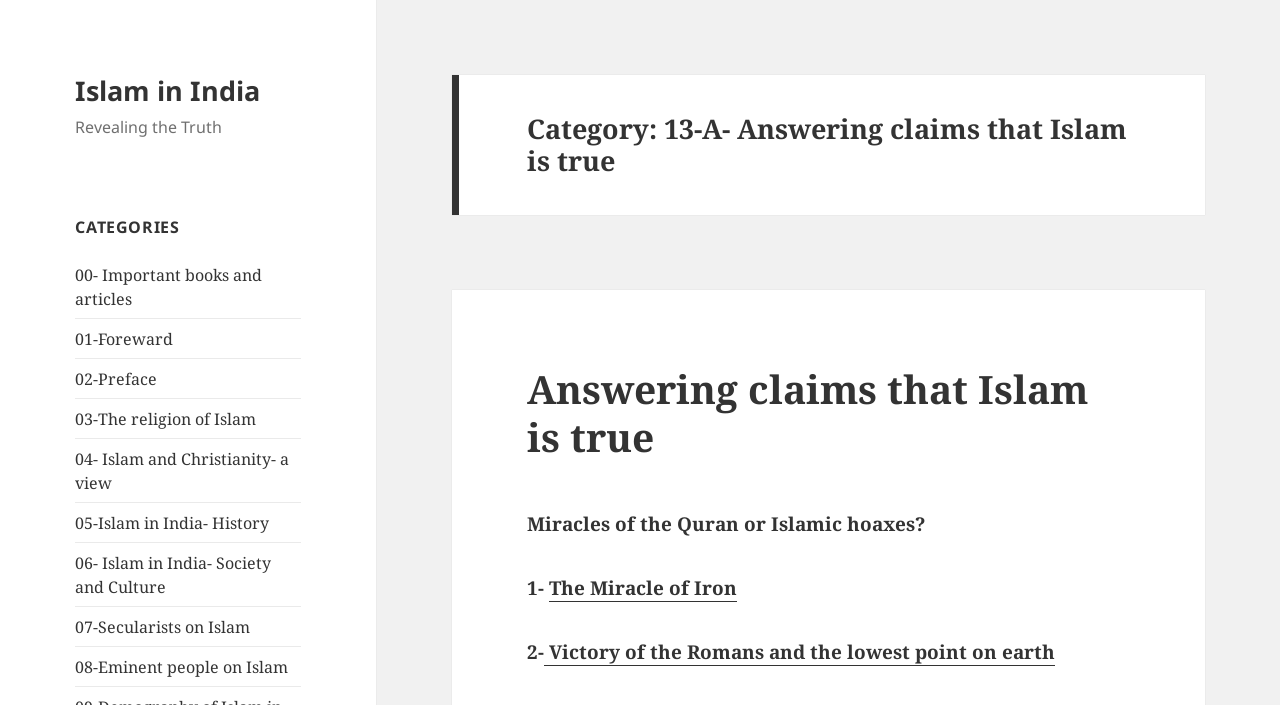Write a detailed summary of the webpage, including text, images, and layout.

The webpage is about answering claims that Islam is true, specifically in the context of India. At the top, there is a link to "Islam in India" and a static text "Revealing the Truth". Below this, there is a heading "CATEGORIES" followed by a list of links to various categories, including "00- Important books and articles", "01-Foreward", "02-Preface", and so on, up to "08-Eminent people on Islam". 

To the right of the categories list, there is a header section with a heading "Category: 13-A- Answering claims that Islam is true". Below this, there is another heading "Answering claims that Islam is true" followed by a link to the same topic. 

Further down, there are two static texts, "Miracles of the Quran or Islamic hoaxes?" and "1-", followed by a link to "The Miracle of Iron". Below this, there is another static text "2-" followed by a link to "Victory of the Romans and the lowest point on earth".